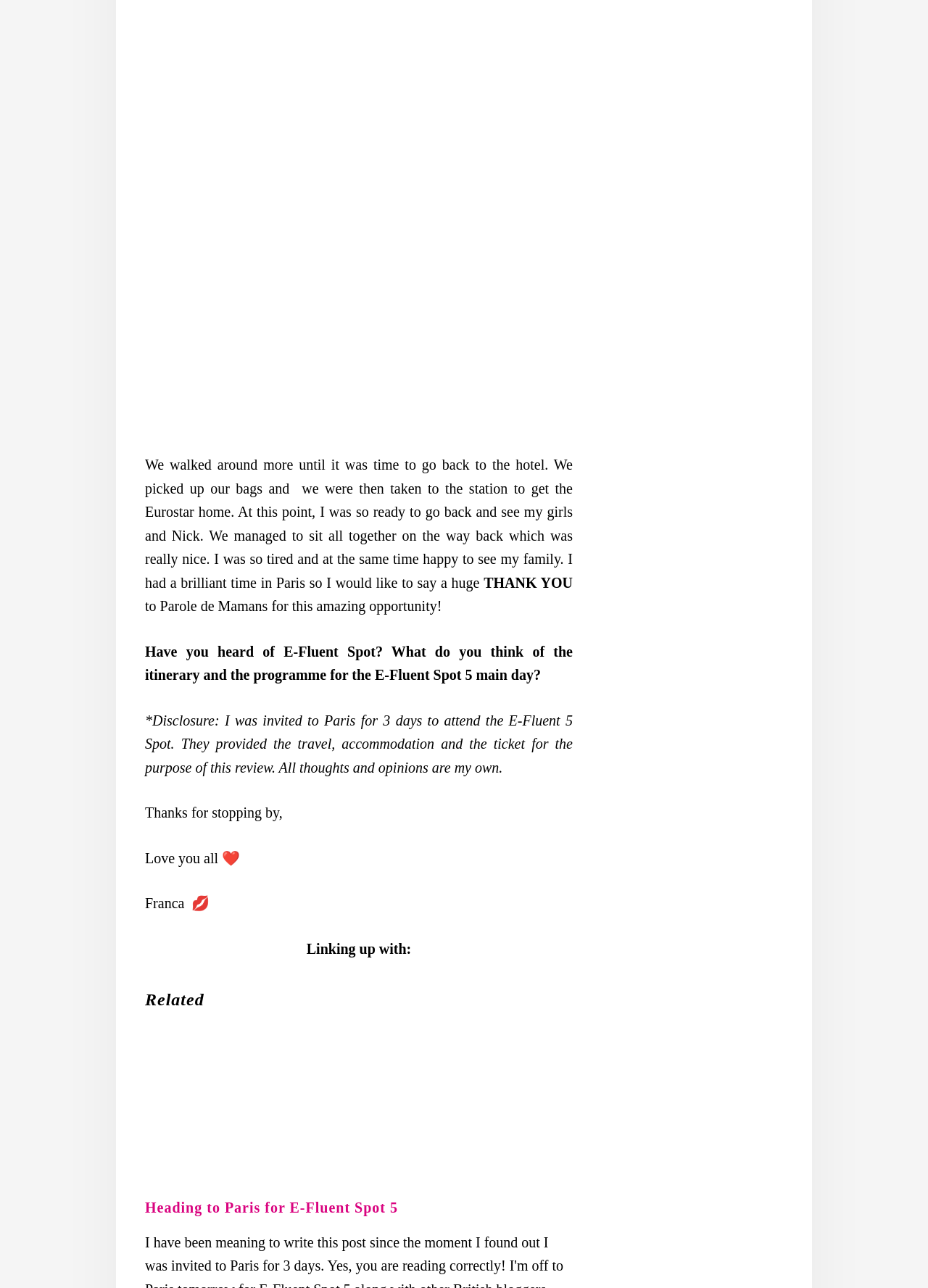Please provide a one-word or phrase answer to the question: 
What is the author thanking 'Parole de Mamans' for?

An amazing opportunity